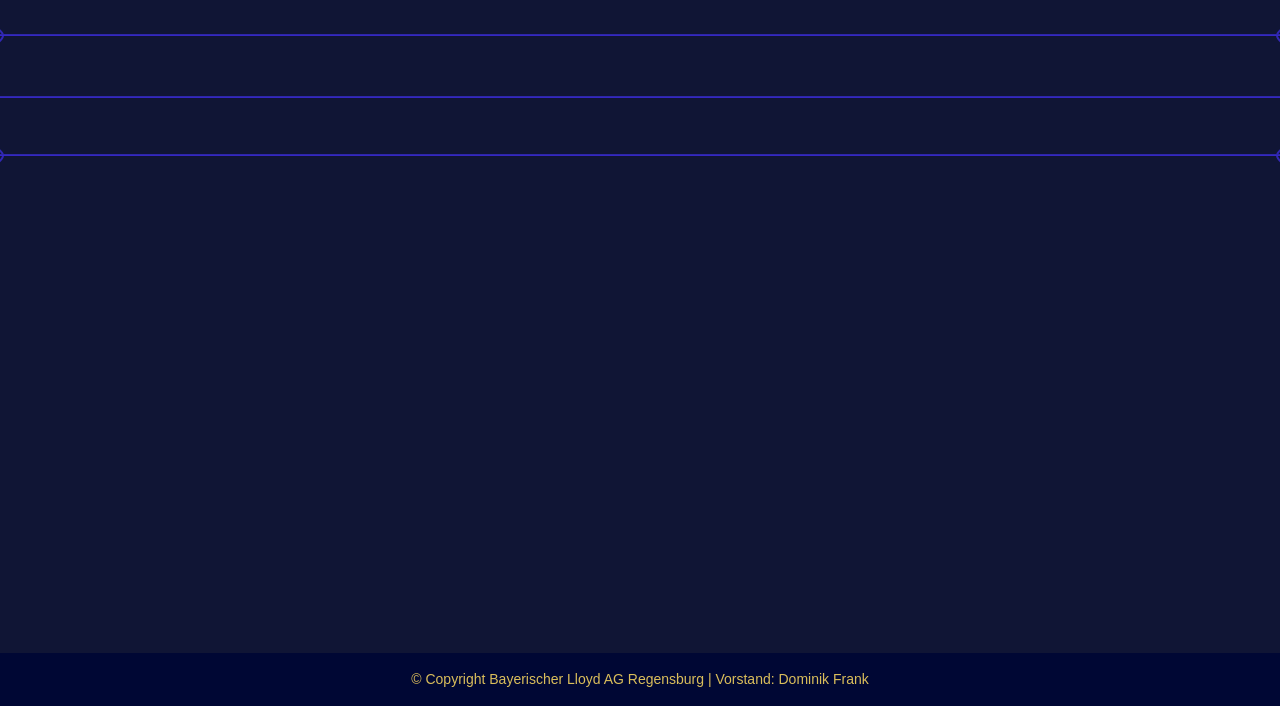Locate the bounding box coordinates of the area you need to click to fulfill this instruction: 'Check privacy policy'. The coordinates must be in the form of four float numbers ranging from 0 to 1: [left, top, right, bottom].

[0.75, 0.553, 0.823, 0.575]